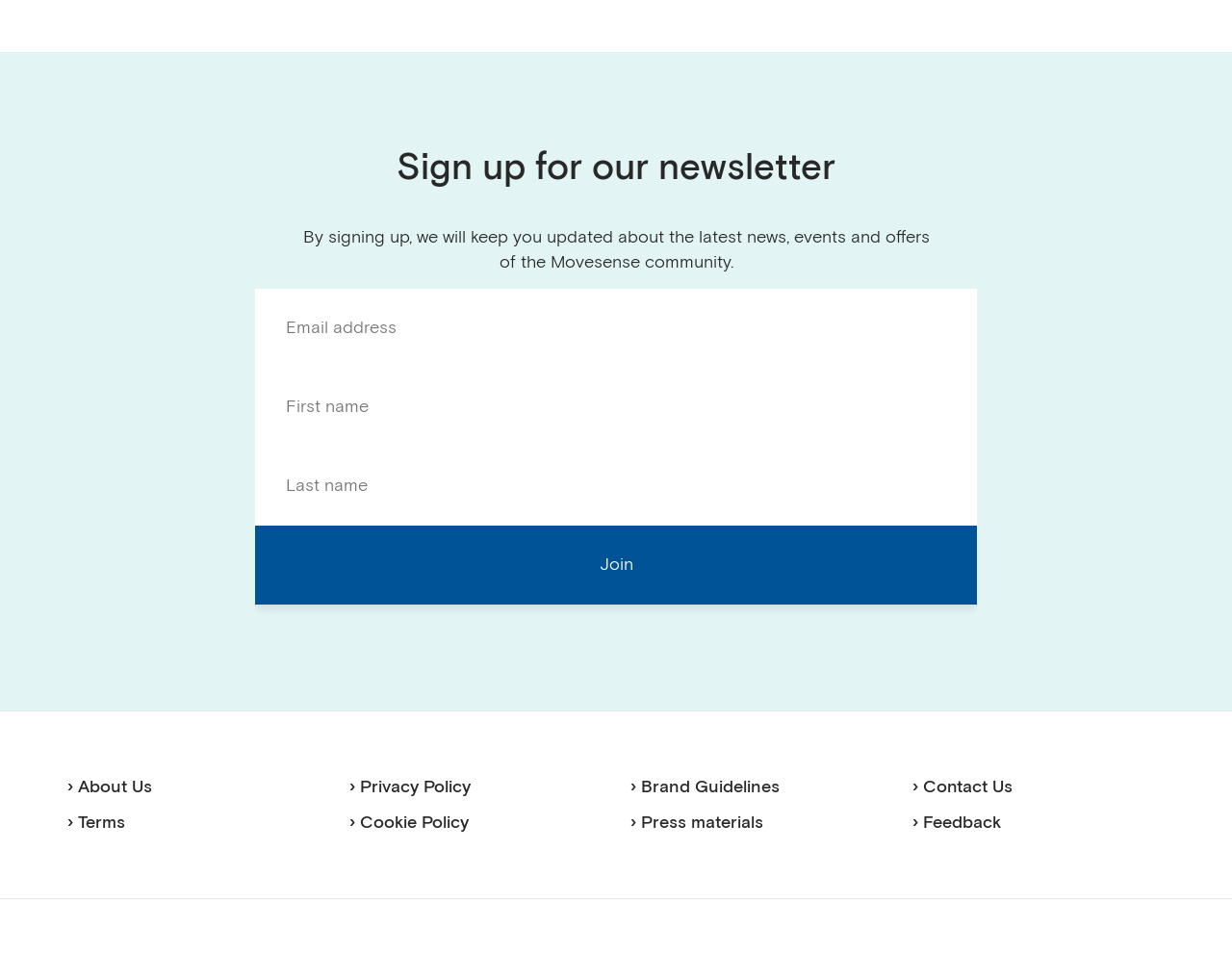What is the position of the 'About Us' link?
From the image, respond using a single word or phrase.

Top-left